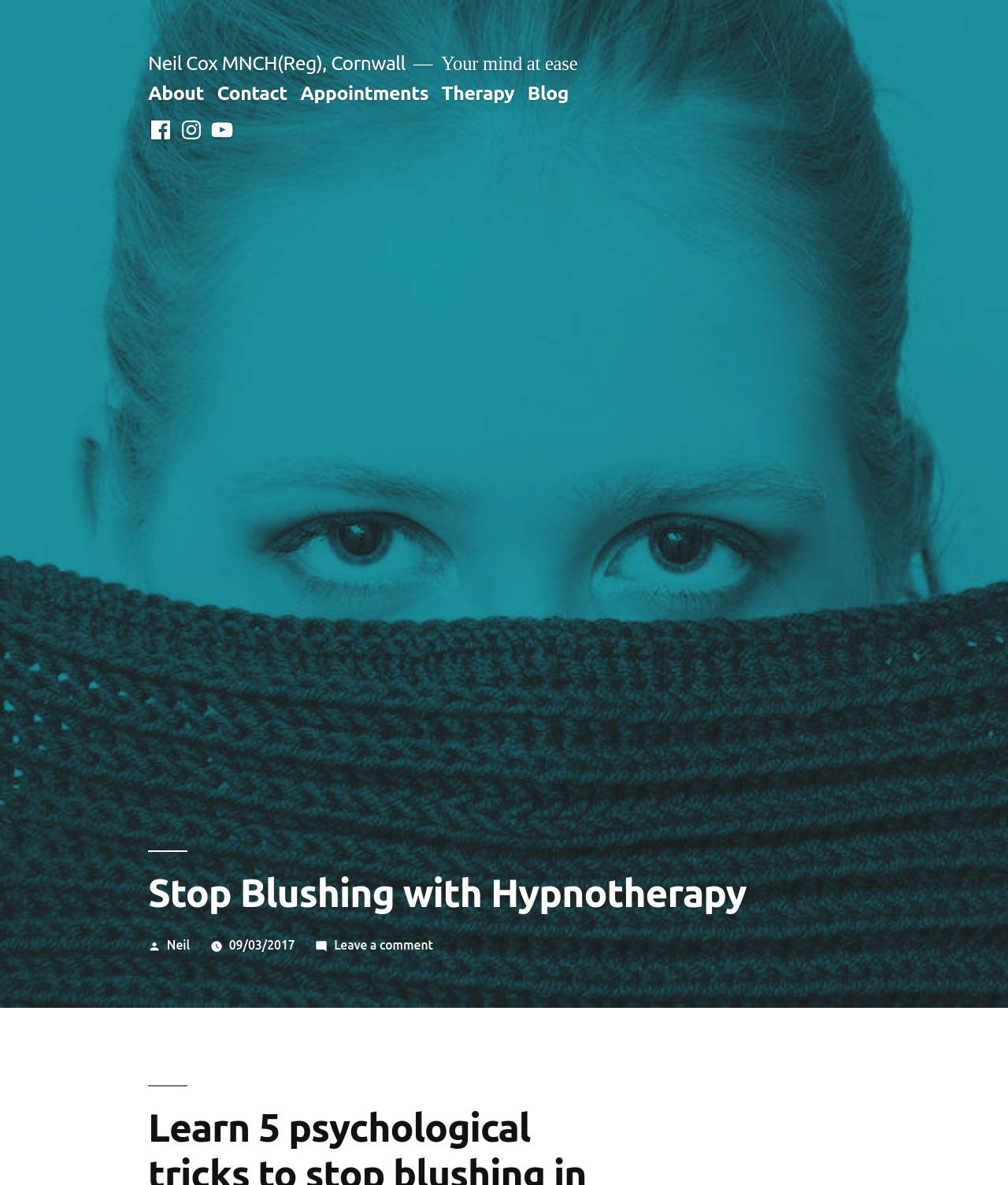How many menu items are in the top menu?
Answer the question with a single word or phrase derived from the image.

5